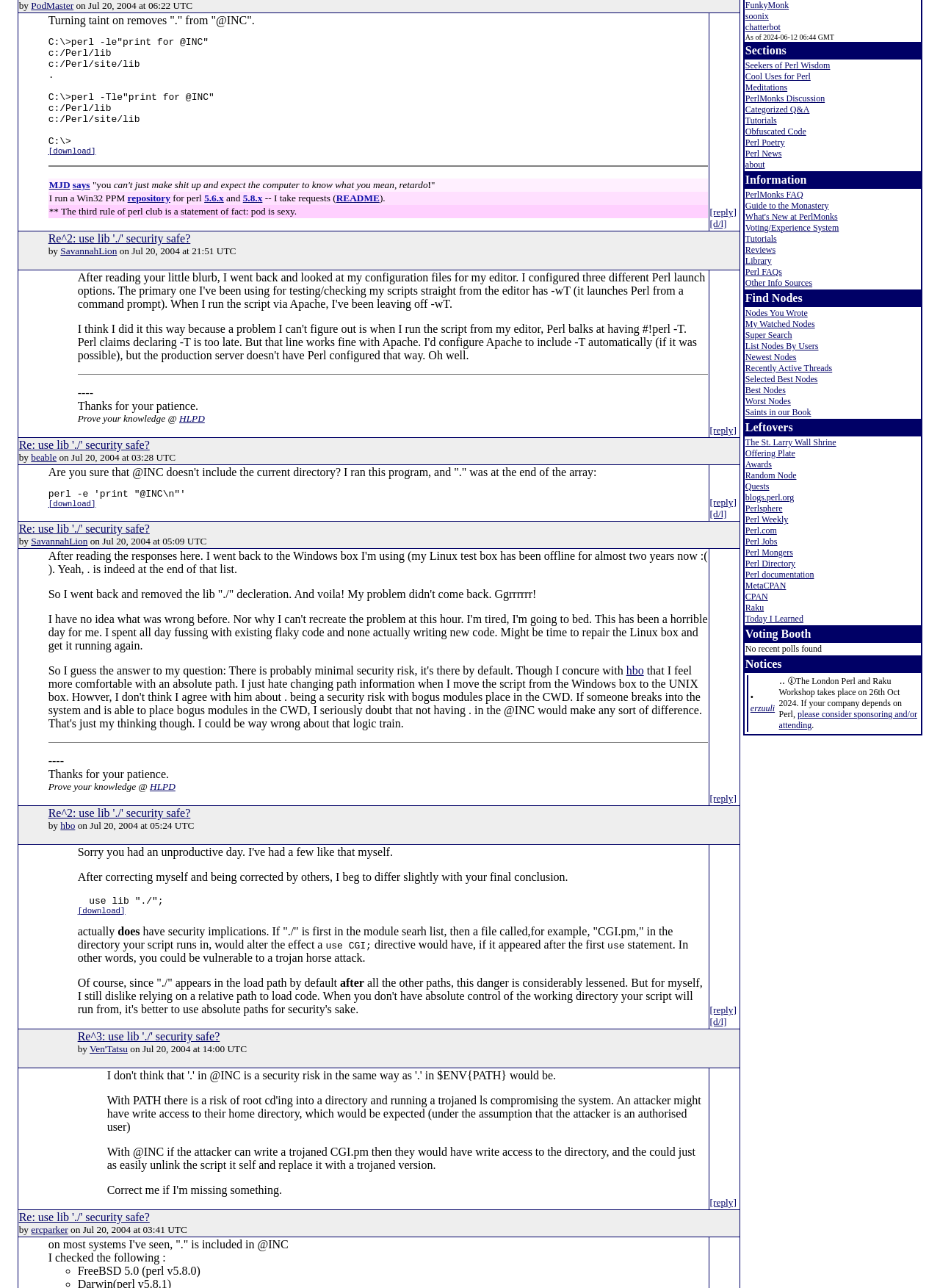Provide the bounding box coordinates of the HTML element this sentence describes: "Cool Uses for Perl".

[0.793, 0.055, 0.862, 0.063]